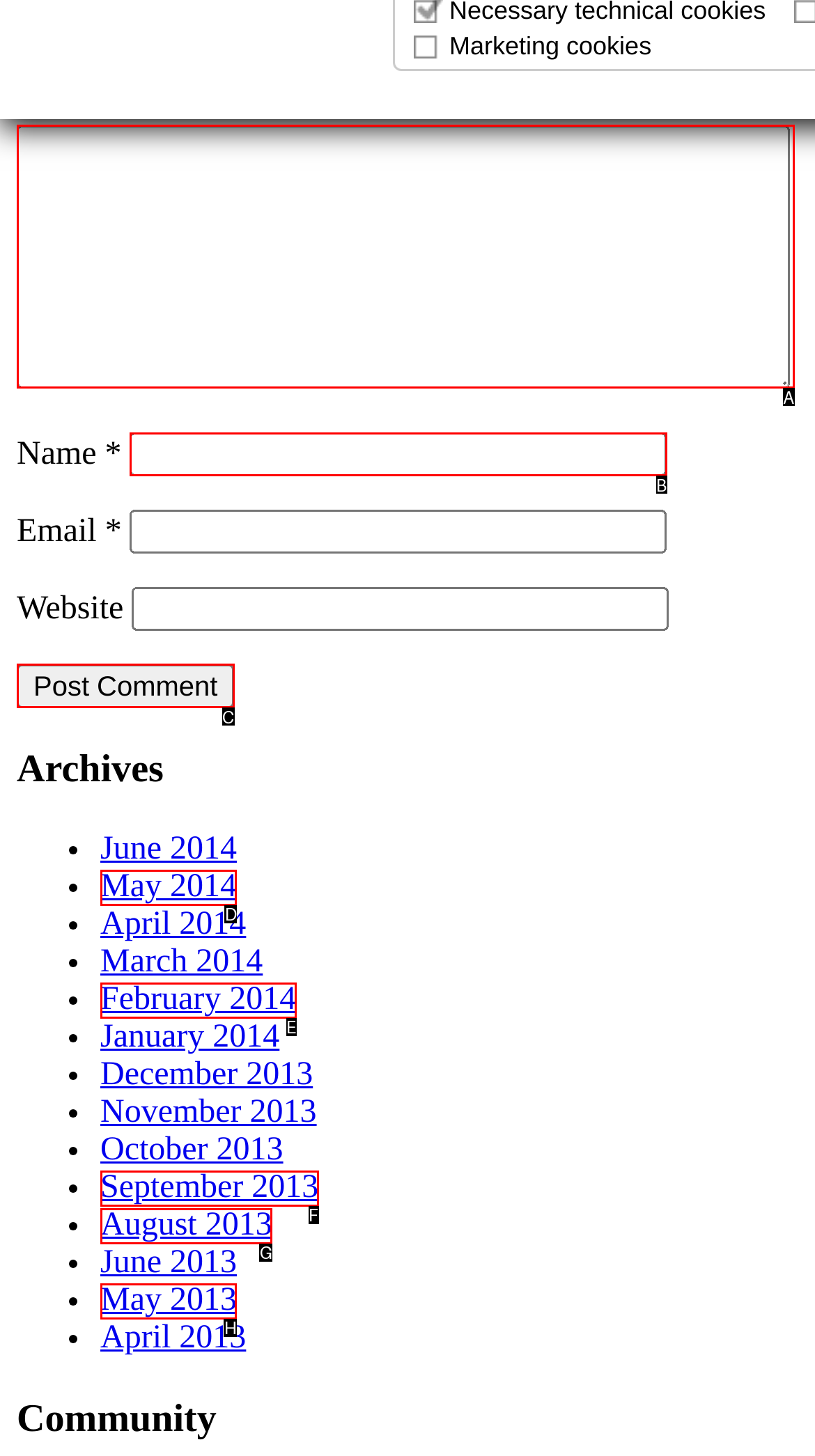Point out the specific HTML element to click to complete this task: Type your name Reply with the letter of the chosen option.

B